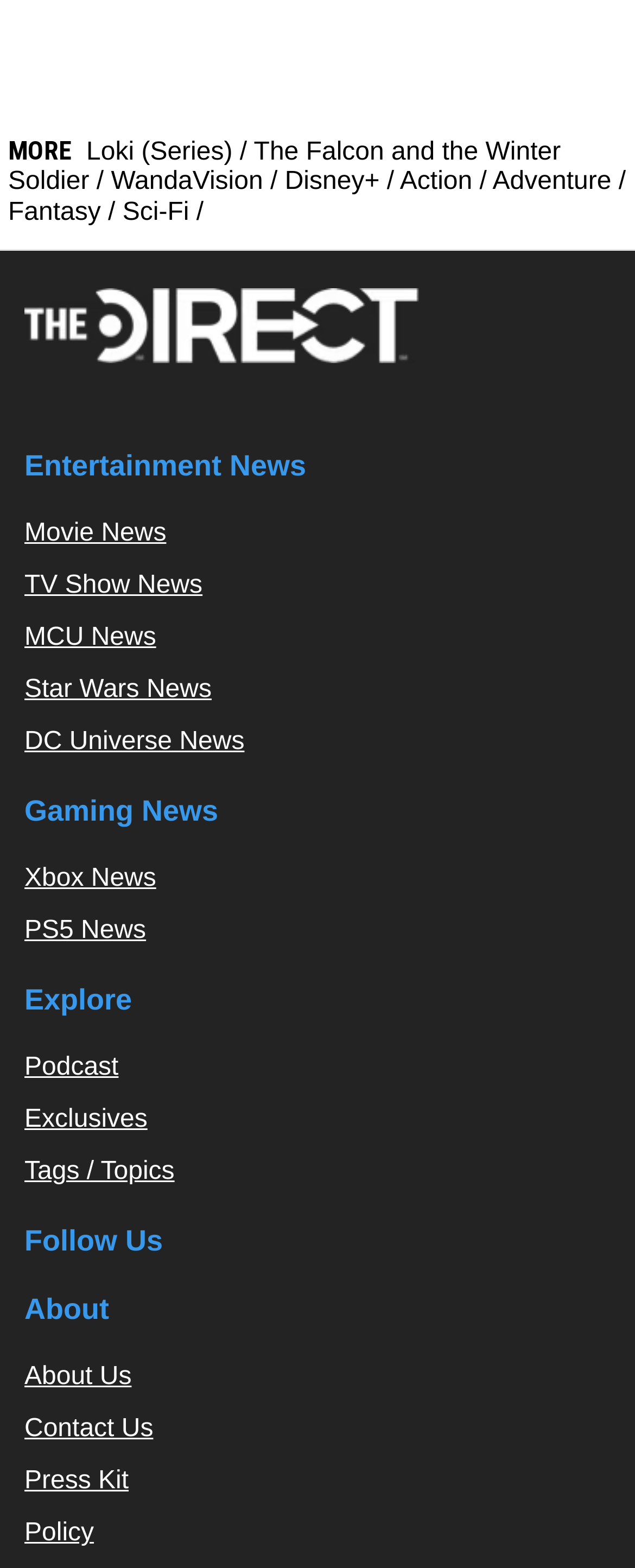Identify the bounding box coordinates of the region that needs to be clicked to carry out this instruction: "Learn about The Direct". Provide these coordinates as four float numbers ranging from 0 to 1, i.e., [left, top, right, bottom].

[0.038, 0.218, 0.662, 0.236]